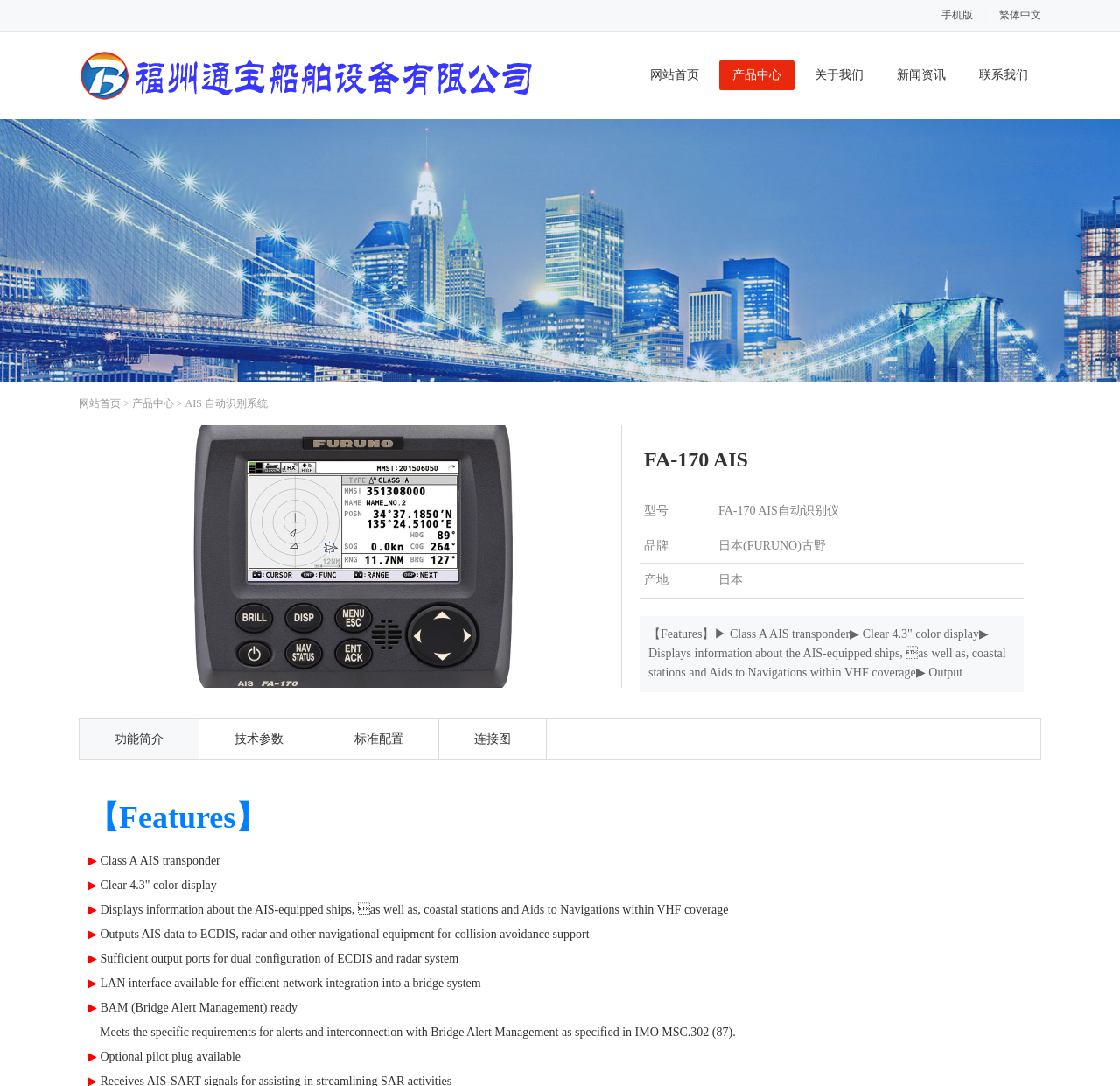Please identify the bounding box coordinates of the region to click in order to complete the given instruction: "Click the link to view AIS automatic identification system". The coordinates should be four float numbers between 0 and 1, i.e., [left, top, right, bottom].

[0.165, 0.366, 0.239, 0.377]